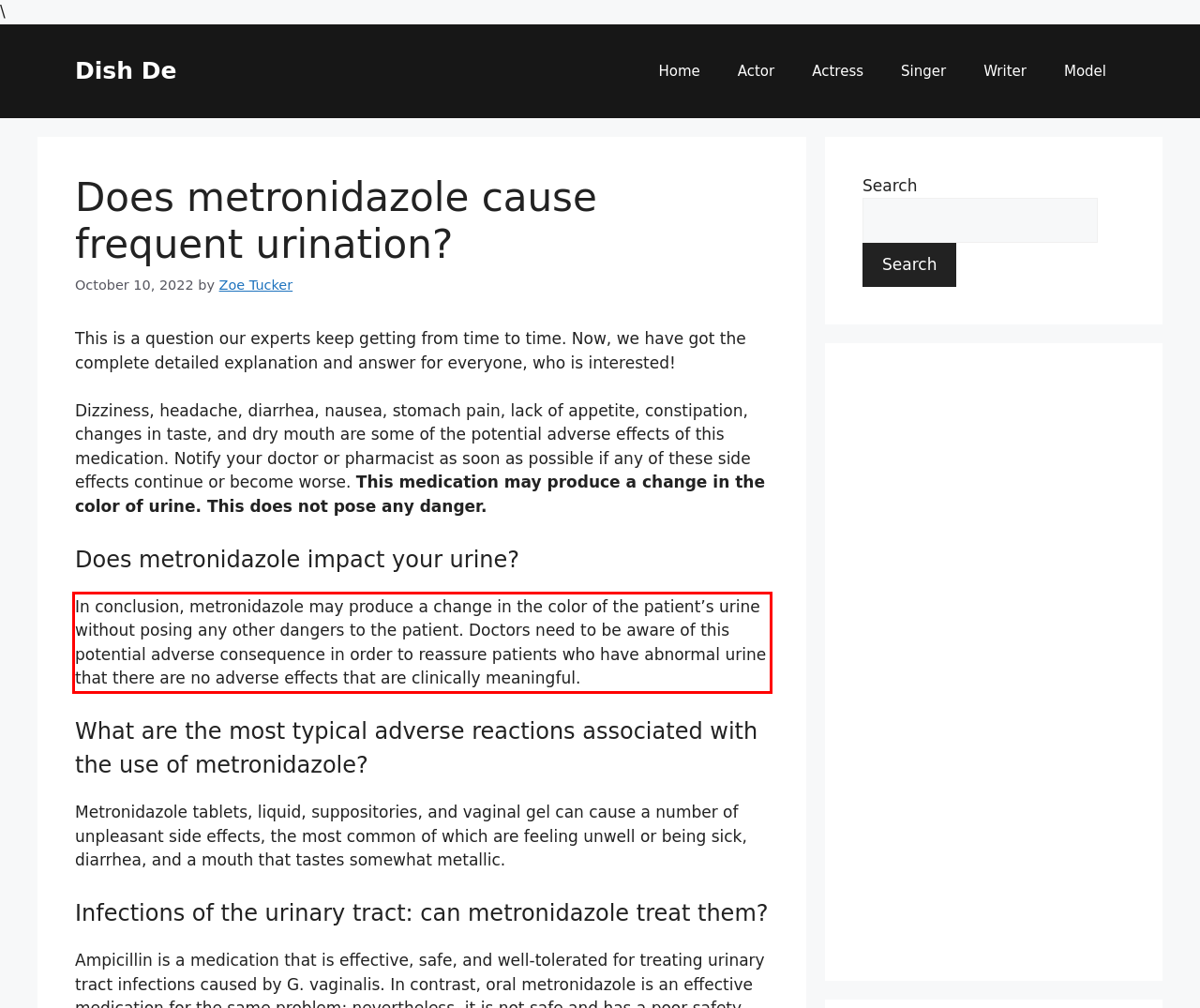Identify the text inside the red bounding box in the provided webpage screenshot and transcribe it.

In conclusion, metronidazole may produce a change in the color of the patient’s urine without posing any other dangers to the patient. Doctors need to be aware of this potential adverse consequence in order to reassure patients who have abnormal urine that there are no adverse effects that are clinically meaningful.